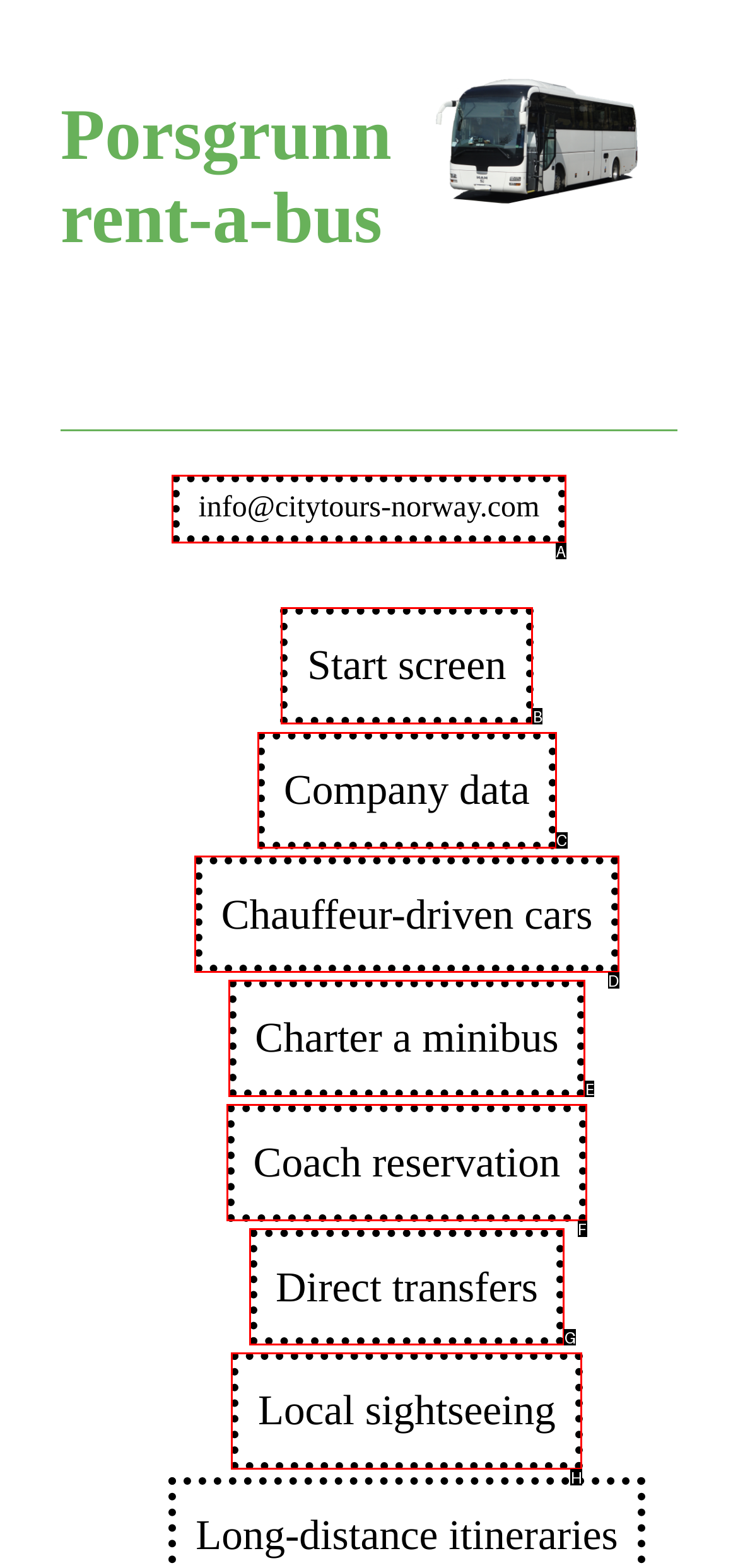Determine the right option to click to perform this task: View company information
Answer with the correct letter from the given choices directly.

C